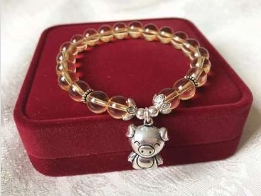Please provide a comprehensive response to the question based on the details in the image: What is the color of the velvet box?

The caption describes the bracelet as being 'beautifully presented in a luxurious red velvet box', indicating that the box is red in color.